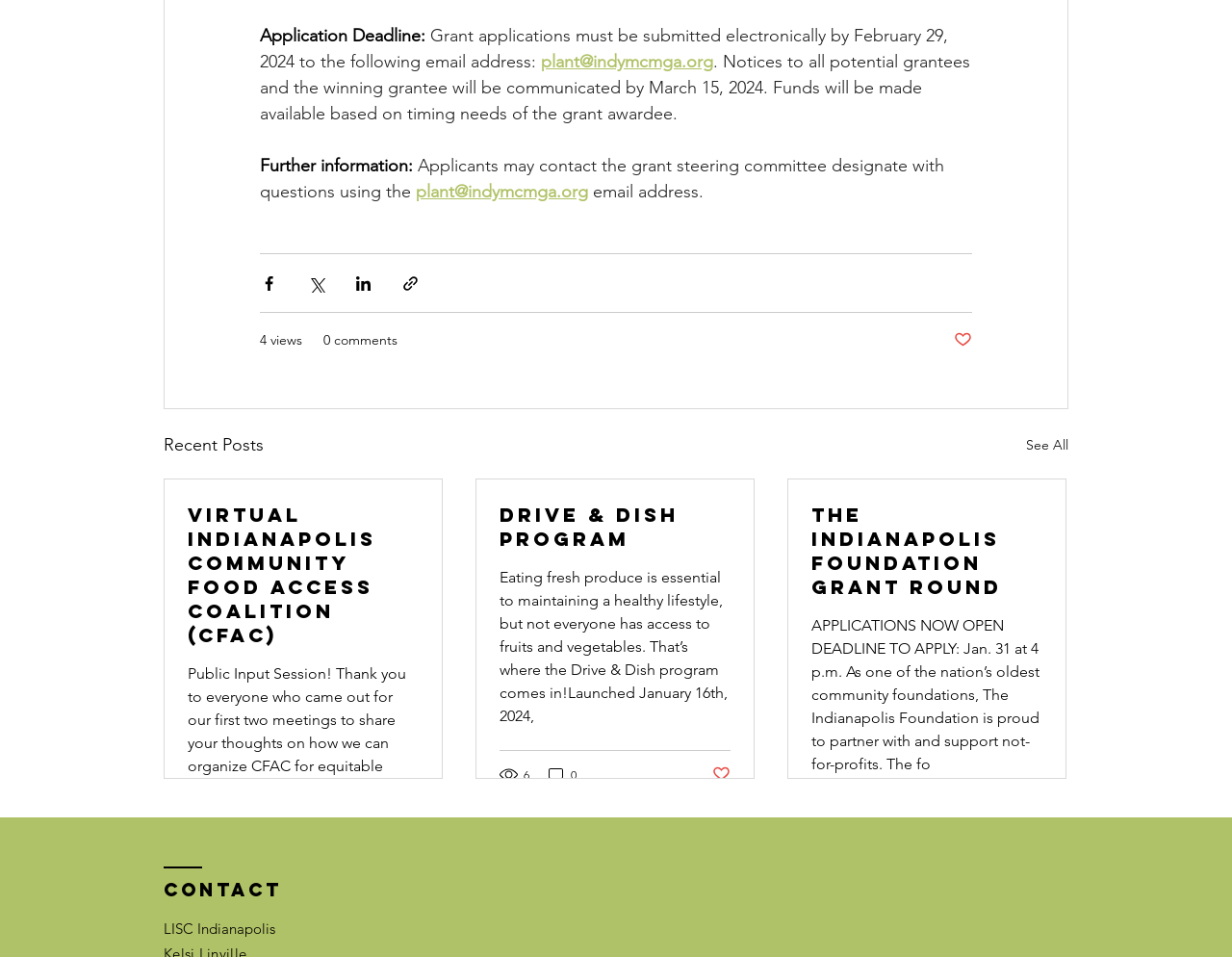Determine the bounding box coordinates for the UI element described. Format the coordinates as (top-left x, top-left y, bottom-right x, bottom-right y) and ensure all values are between 0 and 1. Element description: 6

[0.405, 0.799, 0.431, 0.818]